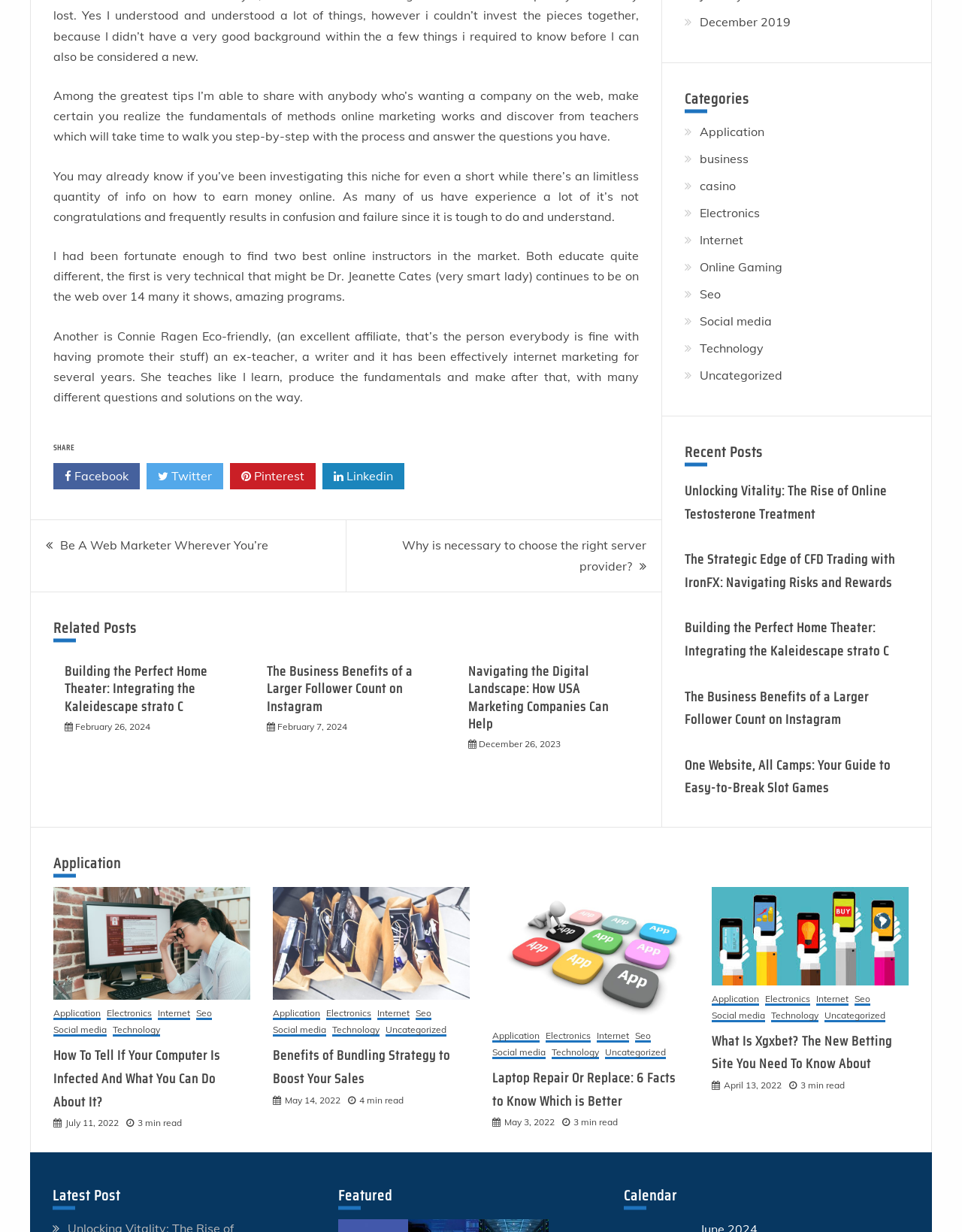Provide a brief response to the question below using one word or phrase:
What is the topic of the first post?

Online marketing